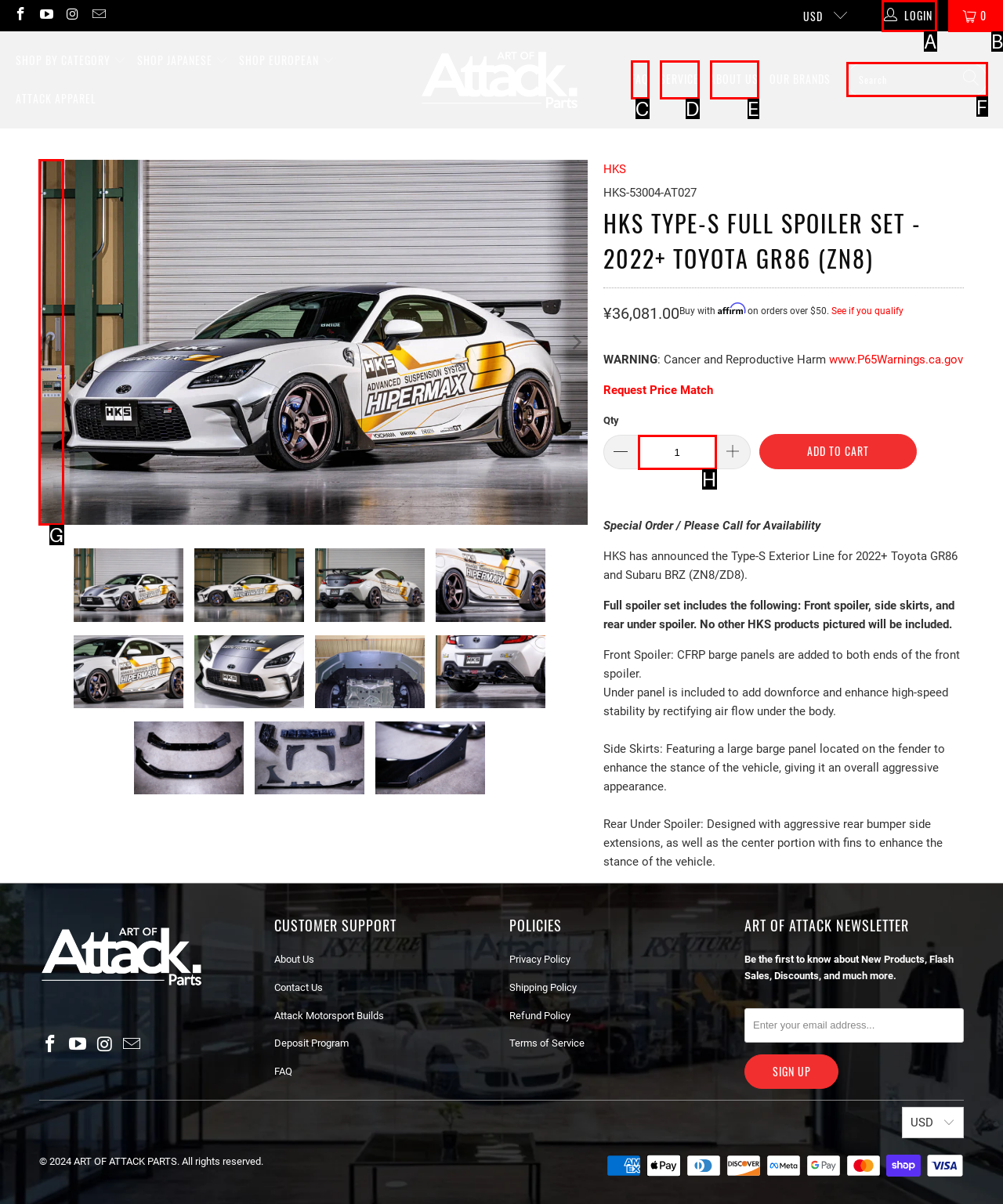Refer to the element description: Login and identify the matching HTML element. State your answer with the appropriate letter.

A